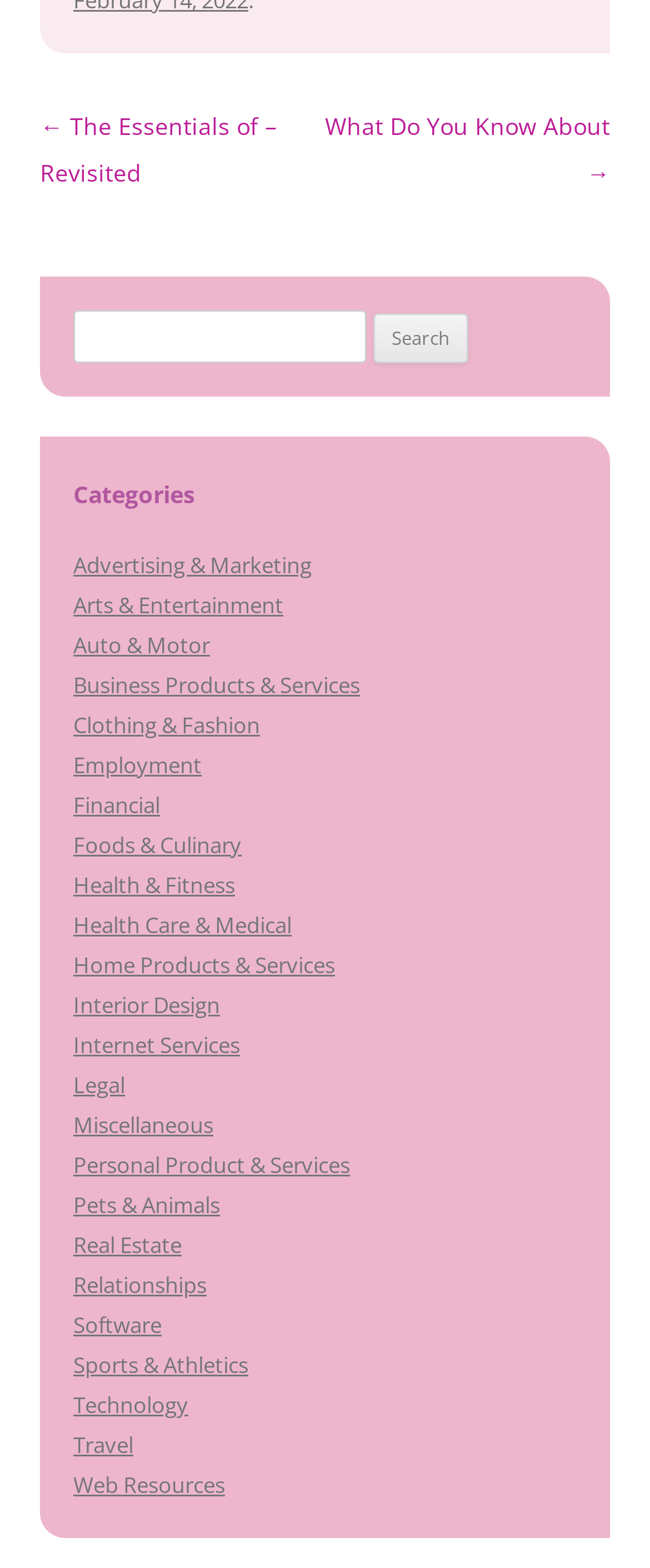Provide a brief response in the form of a single word or phrase:
What is the function of the button next to the search textbox?

To submit search query